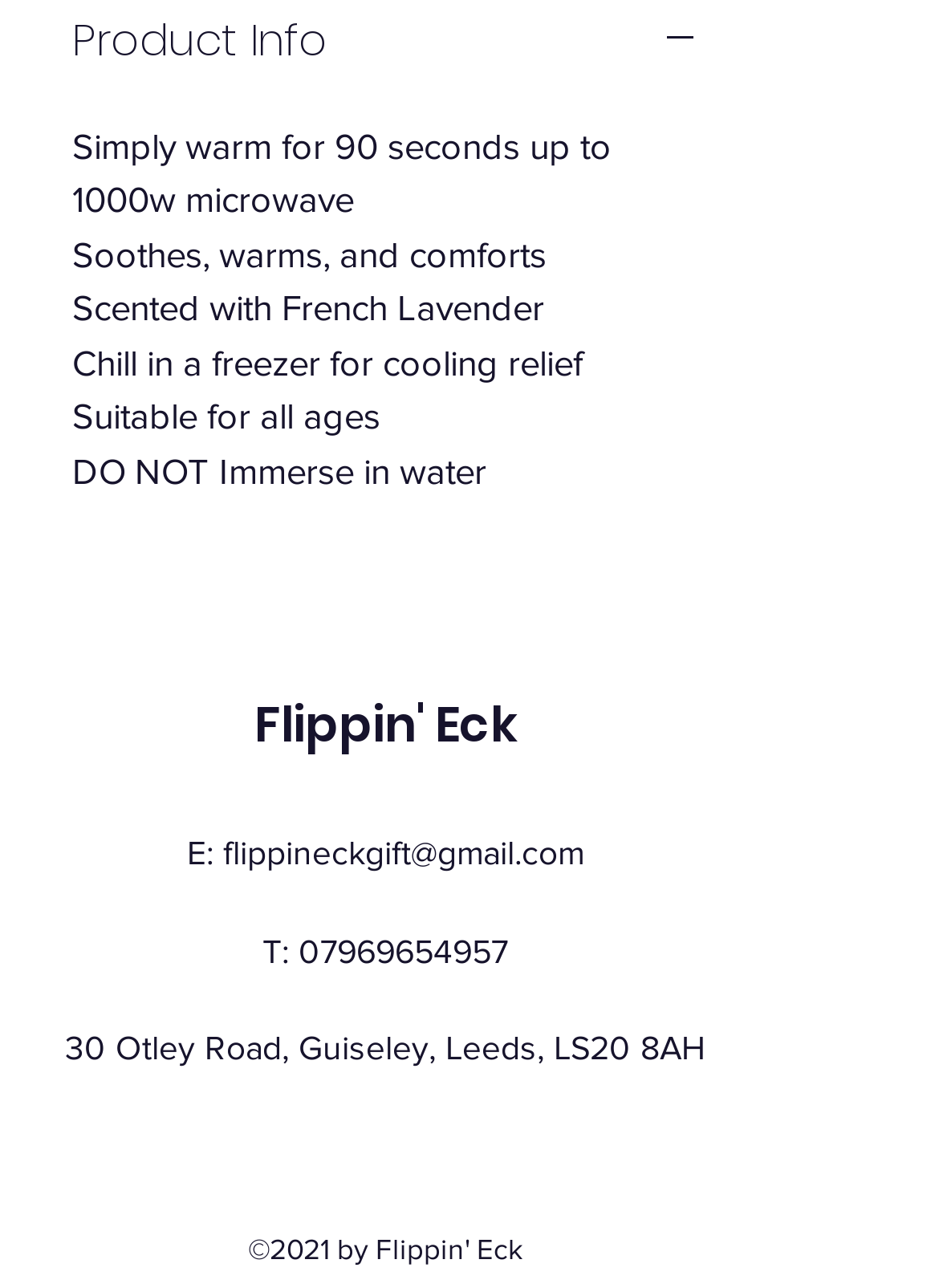Show the bounding box coordinates for the HTML element as described: "Flippin' Eck".

[0.271, 0.537, 0.55, 0.589]